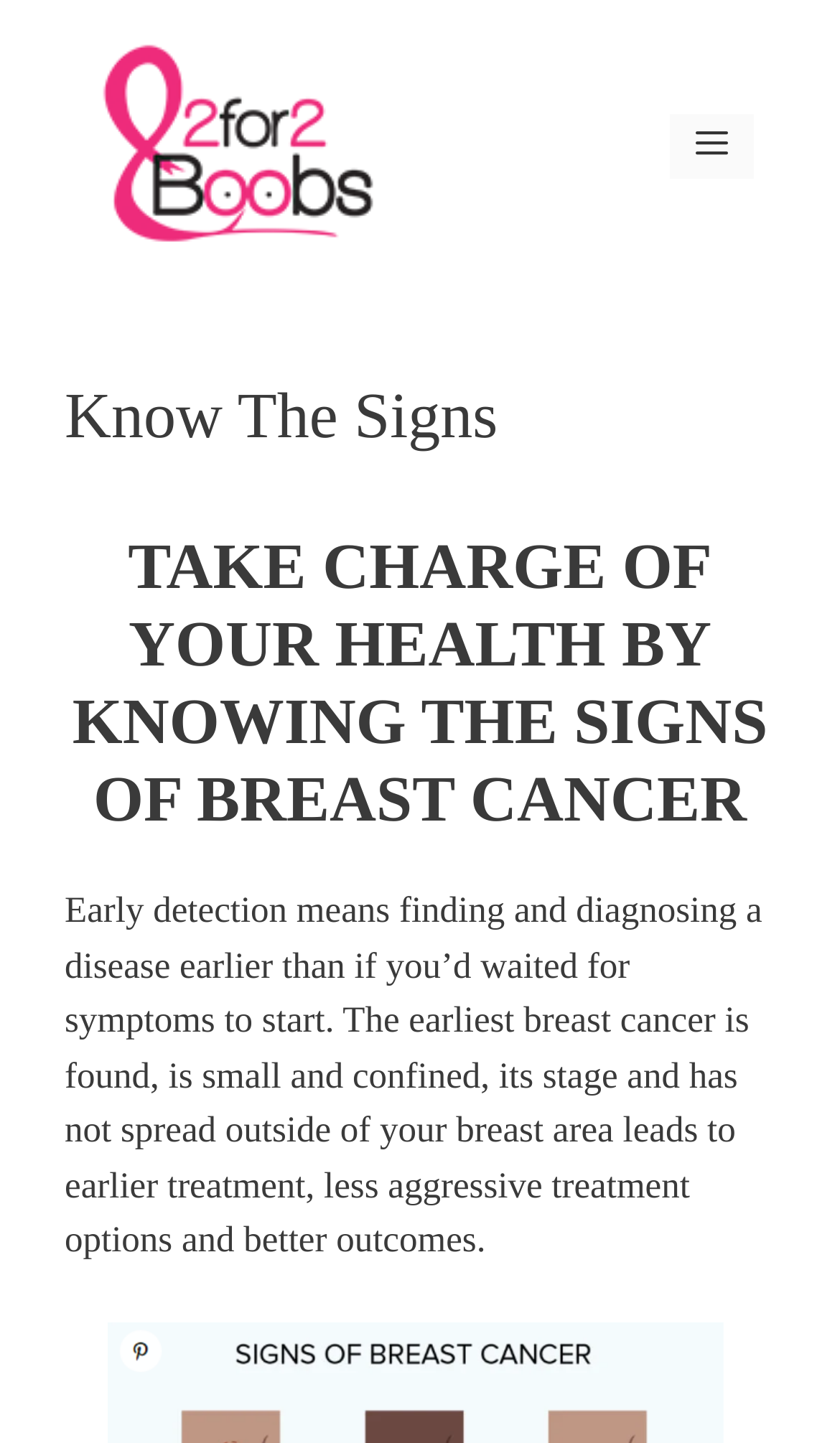What is the navigation menu icon?
Craft a detailed and extensive response to the question.

The navigation menu icon is represented by the '' symbol, which is commonly used to represent a menu or a list of options. When clicked, it expands to show the primary menu.